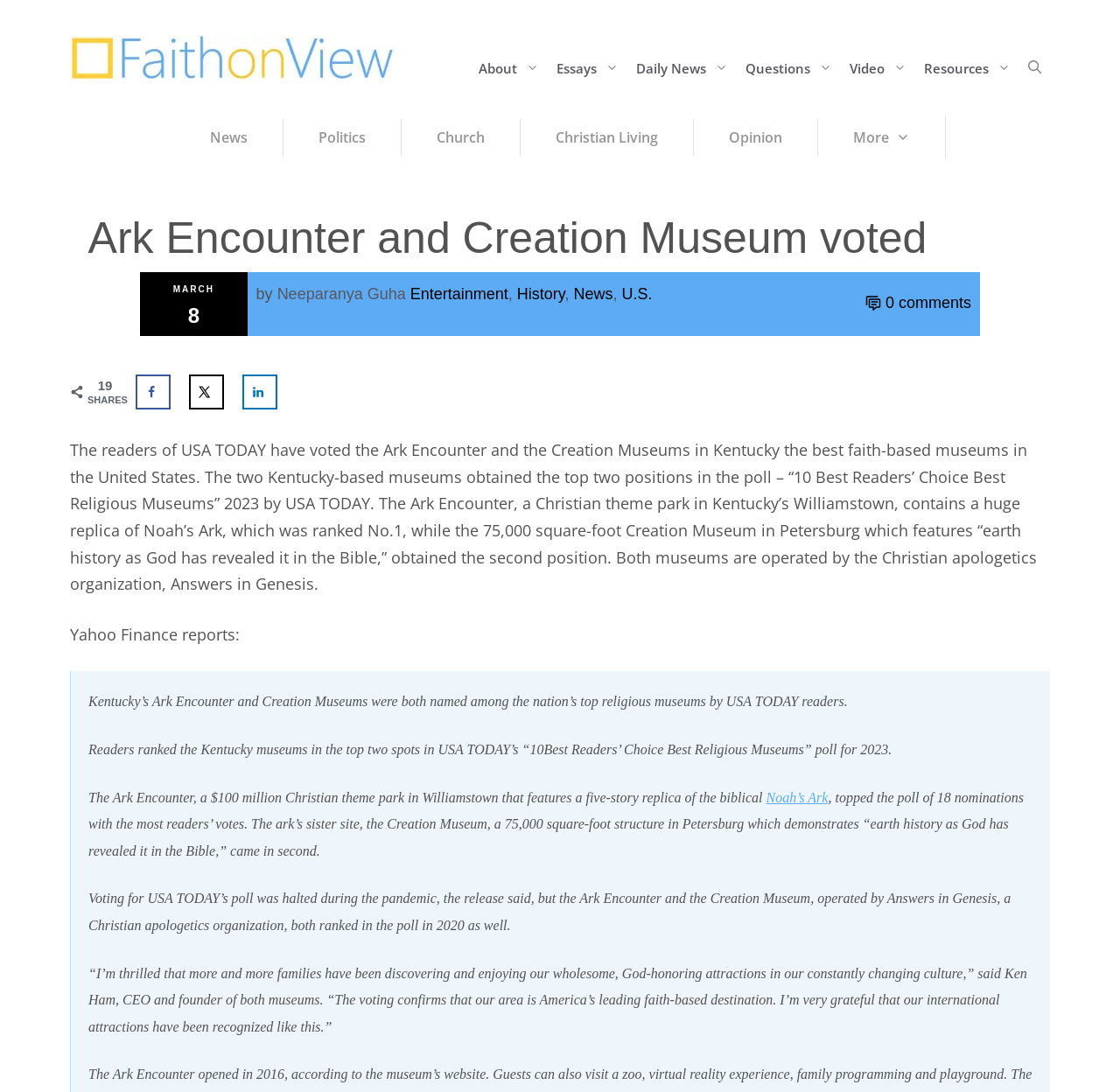Determine the bounding box coordinates of the region I should click to achieve the following instruction: "Read the 'News' article". Ensure the bounding box coordinates are four float numbers between 0 and 1, i.e., [left, top, right, bottom].

[0.187, 0.113, 0.221, 0.138]